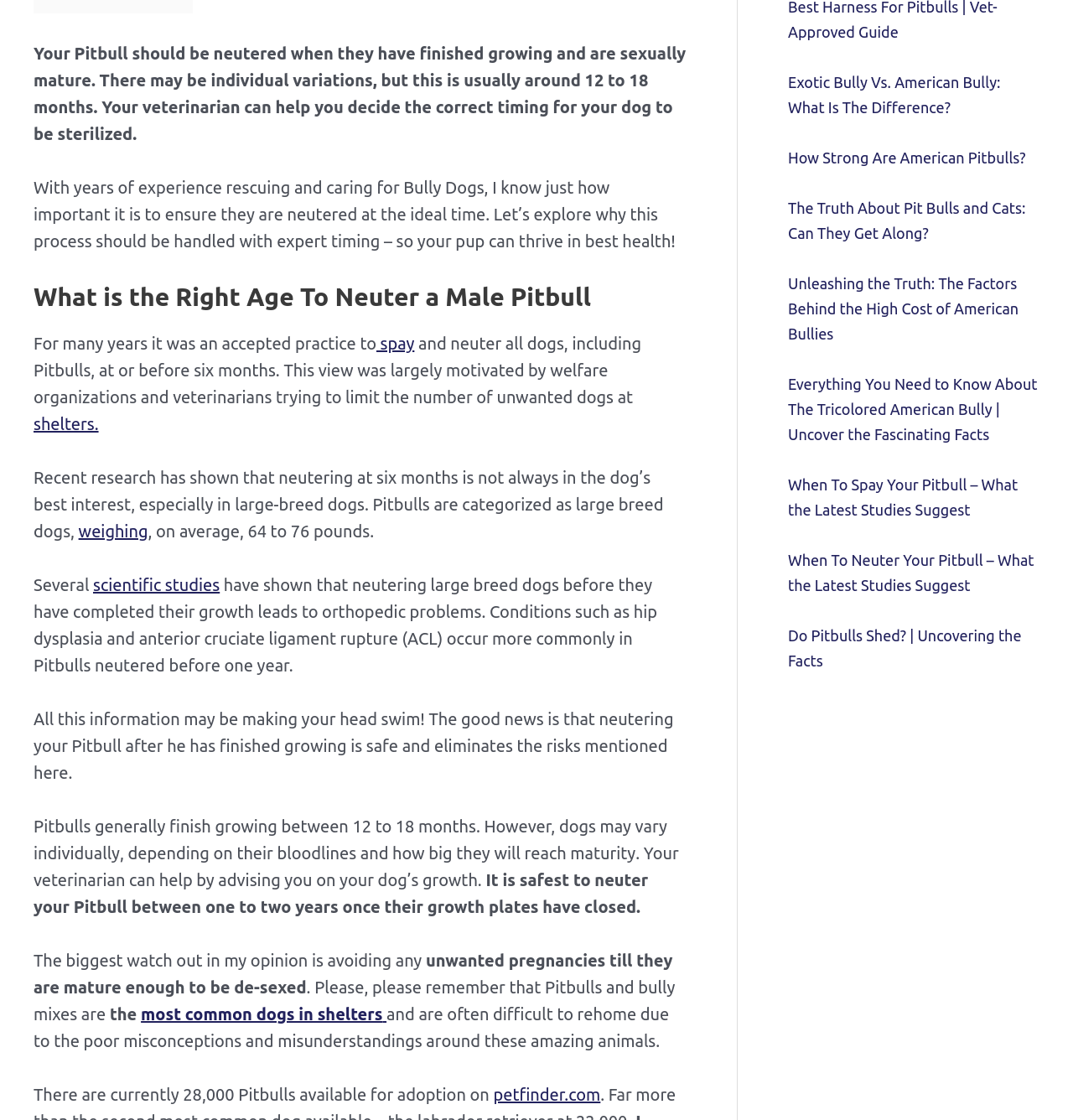Calculate the bounding box coordinates for the UI element based on the following description: "scientific studies". Ensure the coordinates are four float numbers between 0 and 1, i.e., [left, top, right, bottom].

[0.087, 0.513, 0.205, 0.53]